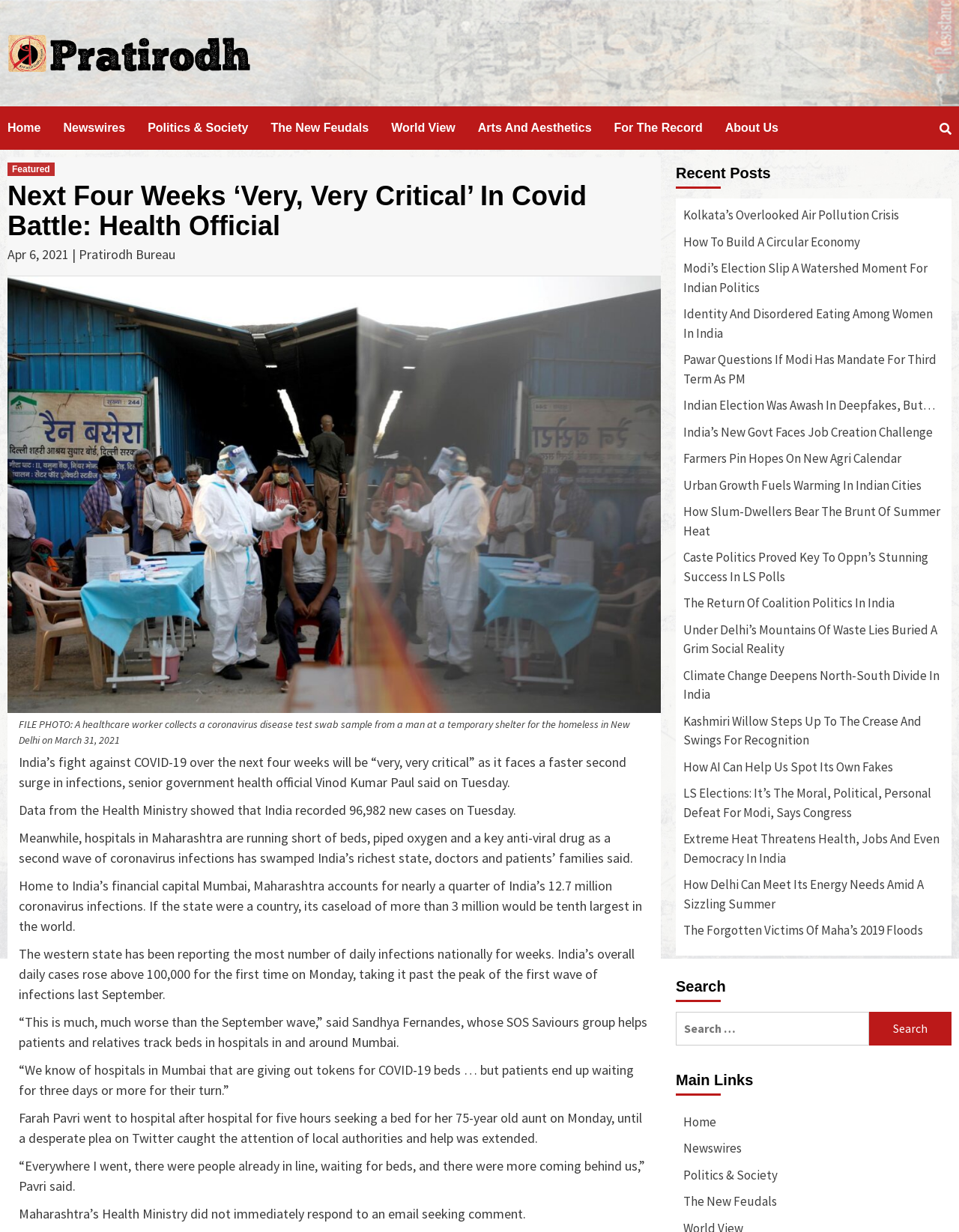What is the purpose of the search box?
Please provide a comprehensive answer based on the contents of the image.

The search box is provided on the webpage to allow users to search for specific news articles or topics of interest.